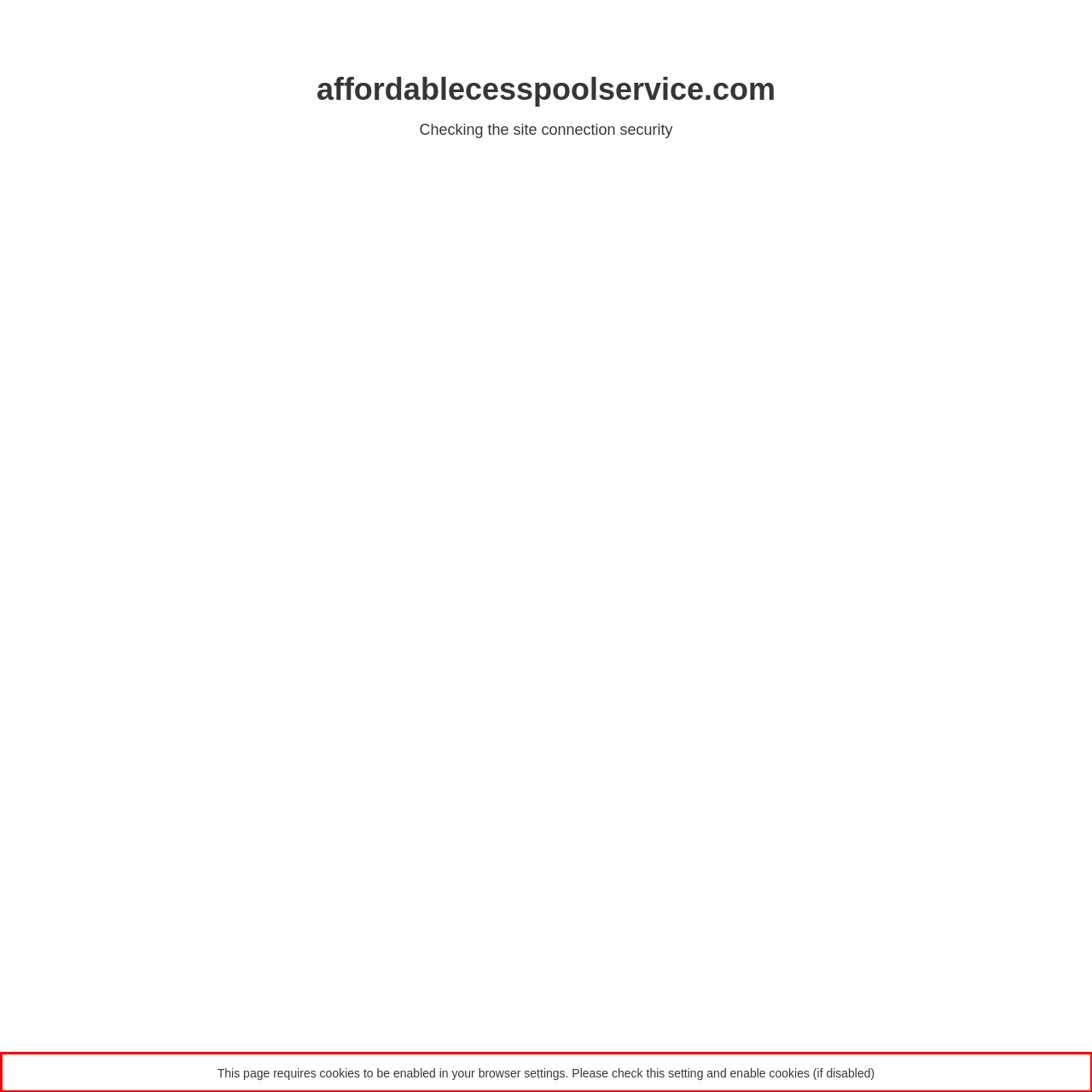From the screenshot of the webpage, locate the red bounding box and extract the text contained within that area.

This page requires cookies to be enabled in your browser settings. Please check this setting and enable cookies (if disabled)